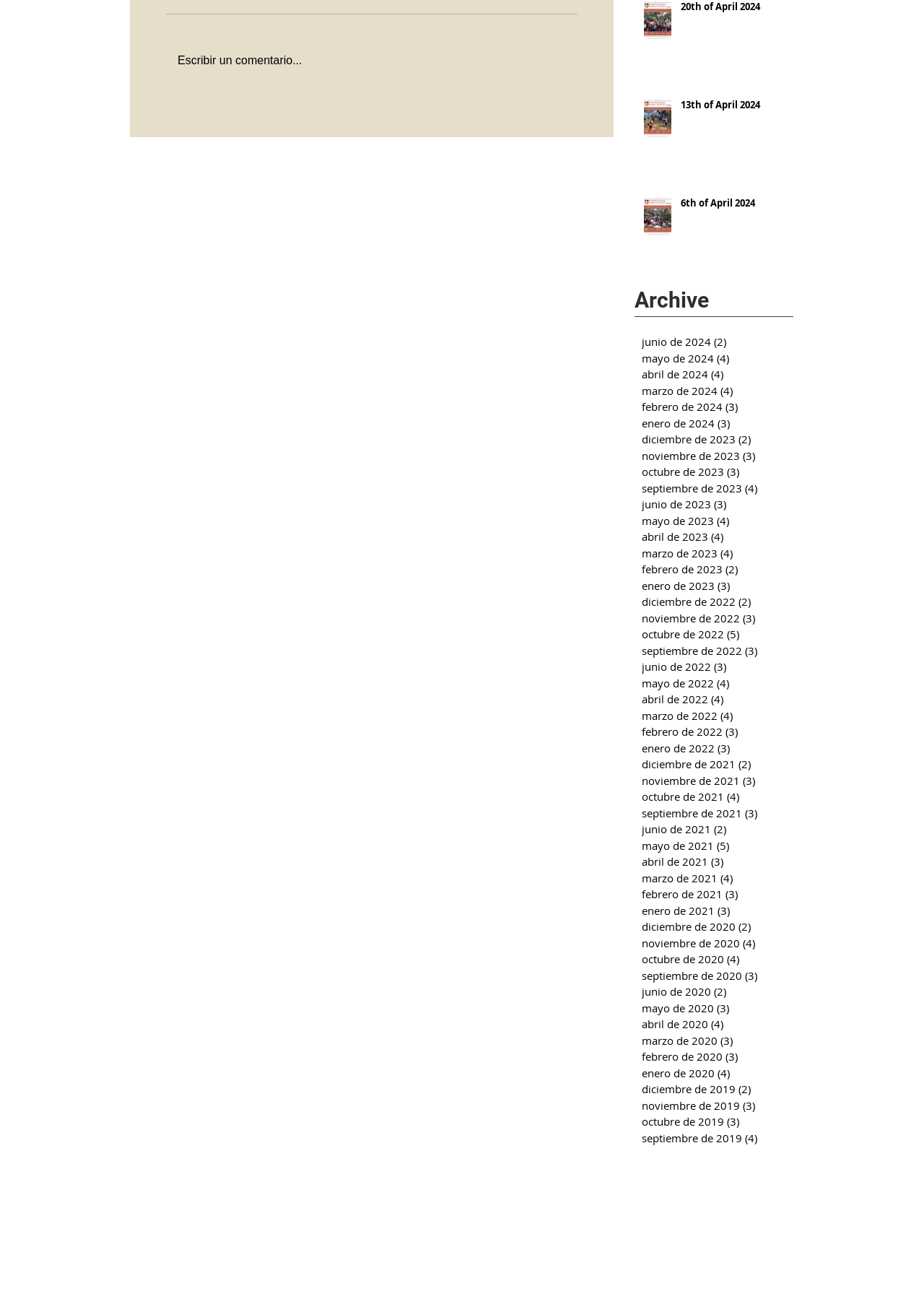What is the purpose of the button with the text 'Escribir un comentario...'?
Using the screenshot, give a one-word or short phrase answer.

To write a comment